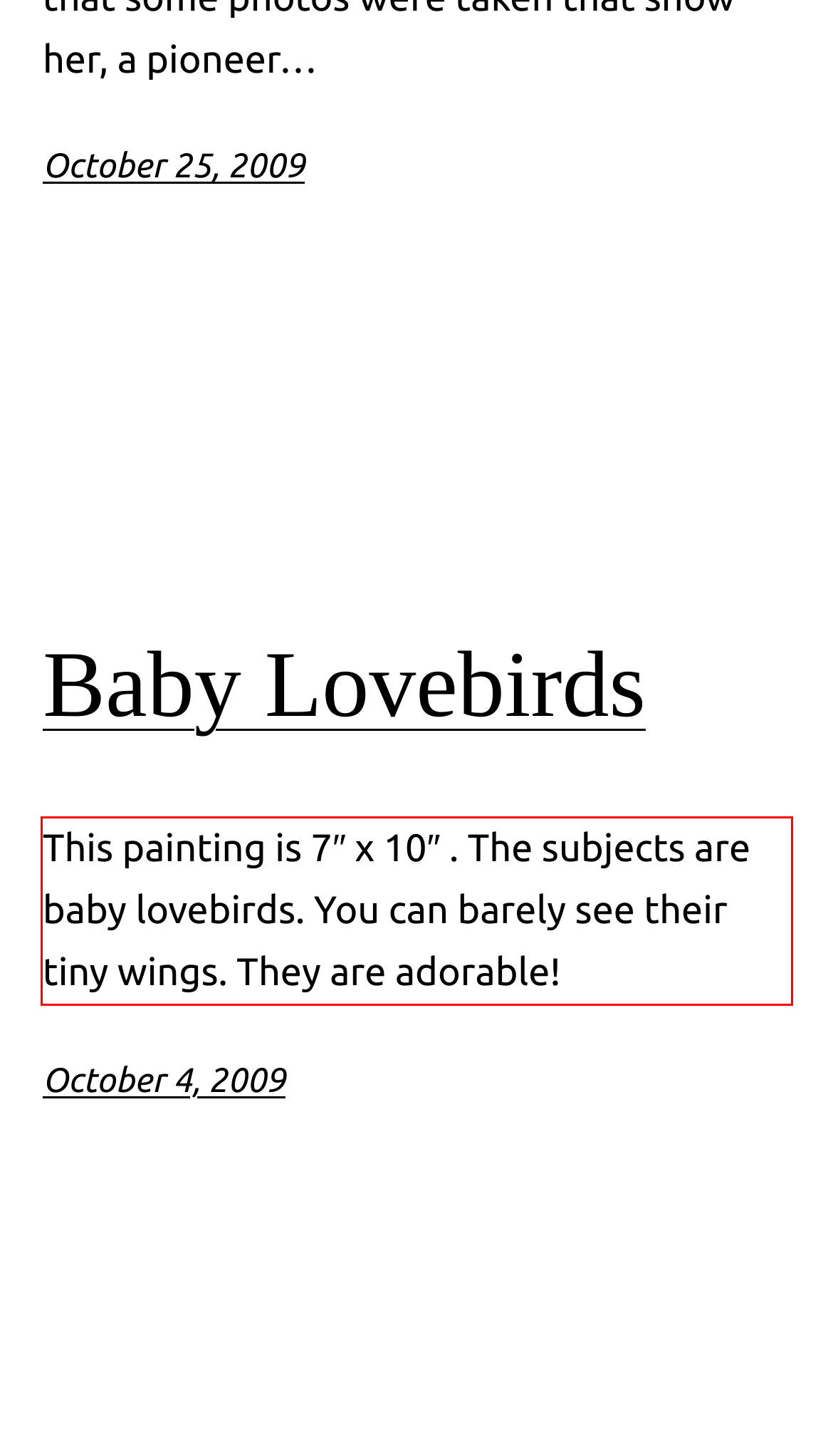Given a screenshot of a webpage, locate the red bounding box and extract the text it encloses.

This painting is 7″ x 10″ . The subjects are baby lovebirds. You can barely see their tiny wings. They are adorable!